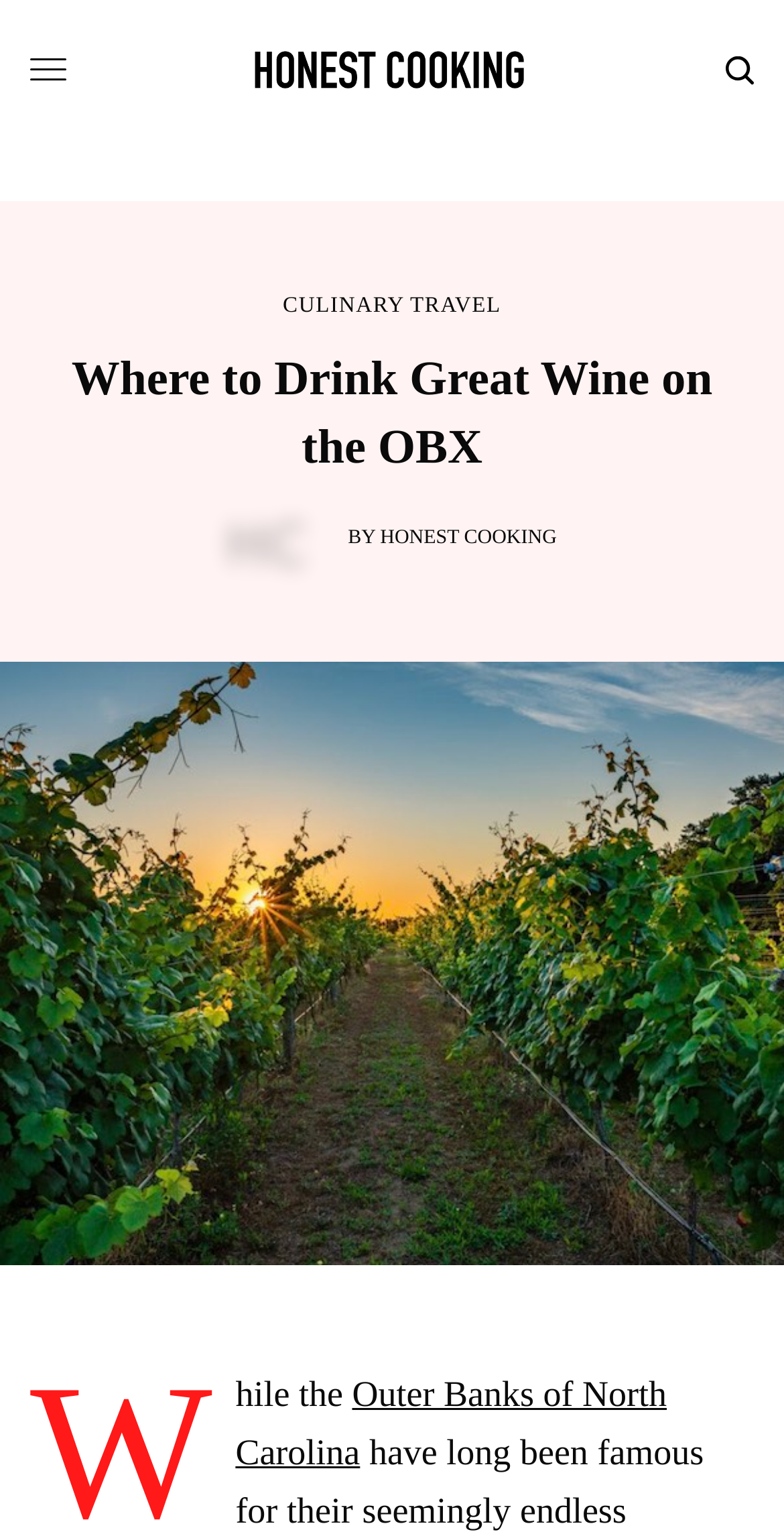Answer the question using only one word or a concise phrase: Who is the author of the article?

Honest Cooking